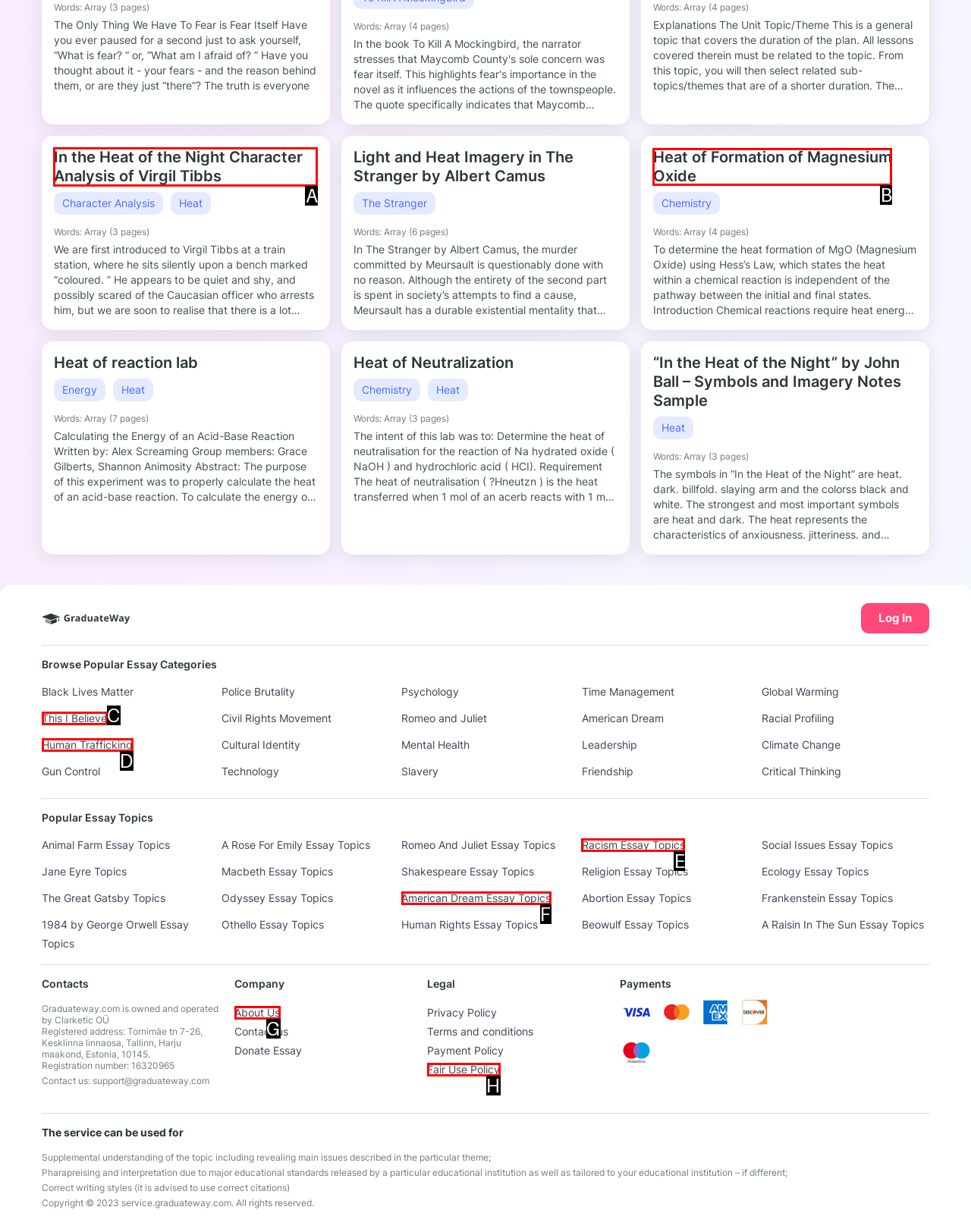Determine which element should be clicked for this task: Click on 'In the Heat of the Night Character Analysis of Virgil Tibbs'
Answer with the letter of the selected option.

A